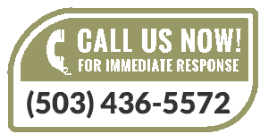Explain the image in a detailed and thorough manner.

The image features a prominent call-to-action design urging viewers to "CALL US NOW!" for immediate assistance, emphasizing quick response service. The text is presented in bold, eye-catching letters against a contrasting background, making it easy to read. Below the call-to-action, the phone number "(503) 436-5572" is displayed prominently, directing customers to reach out directly. This image is ideal for attracting attention on a webpage related to garage door repair services, helping potential clients connect instantly with the company for urgent needs.